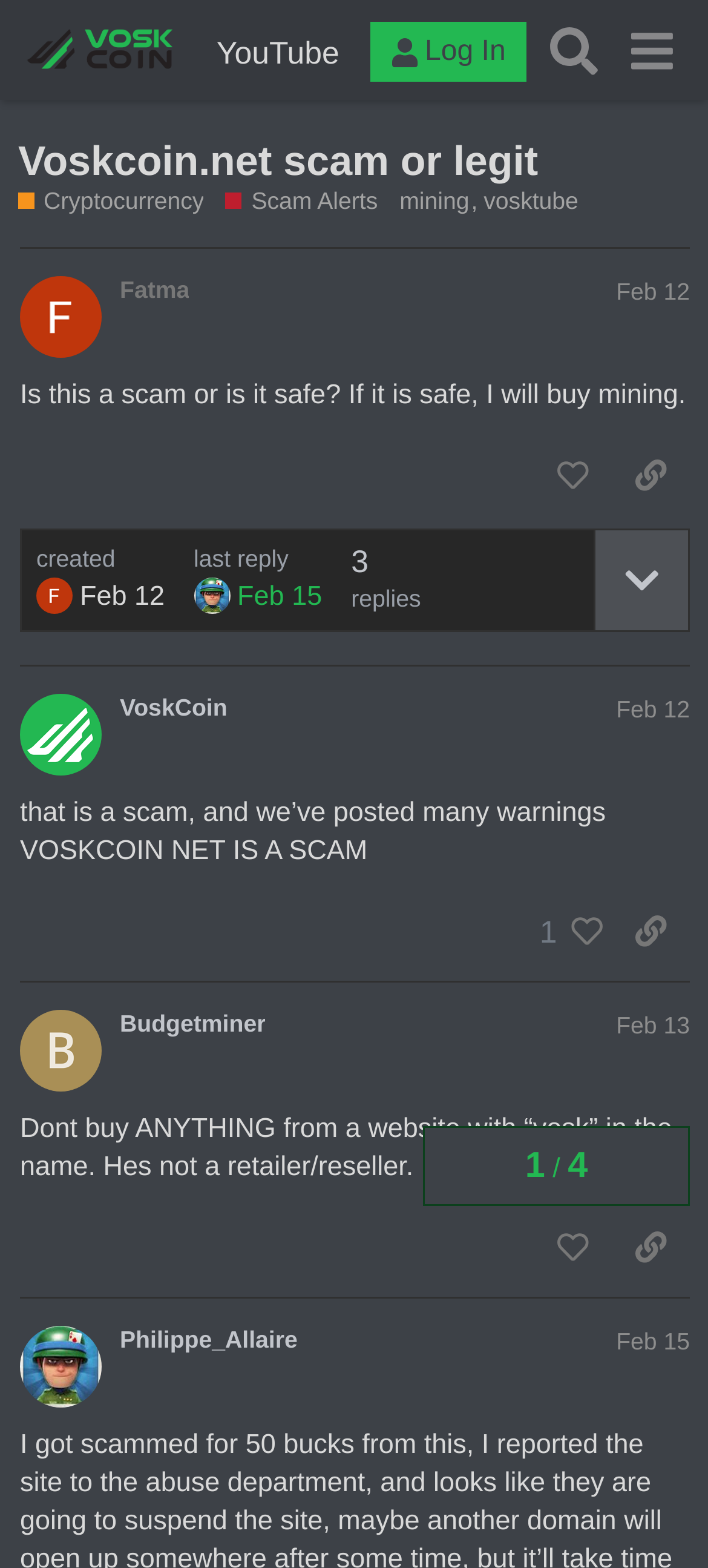How many posts are there in this topic?
Using the image as a reference, answer with just one word or a short phrase.

3